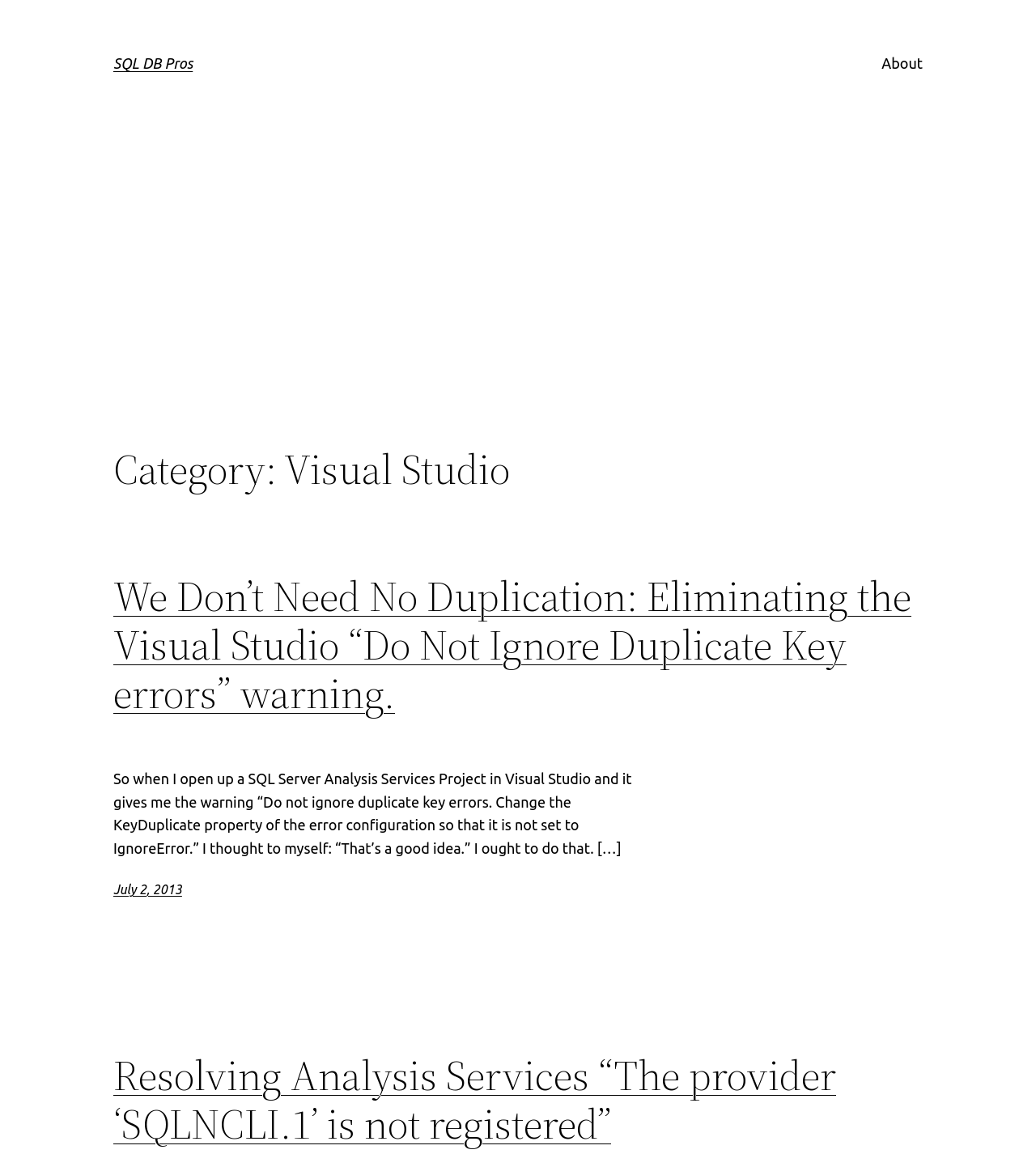Provide a one-word or short-phrase response to the question:
How many articles are listed on this page?

2